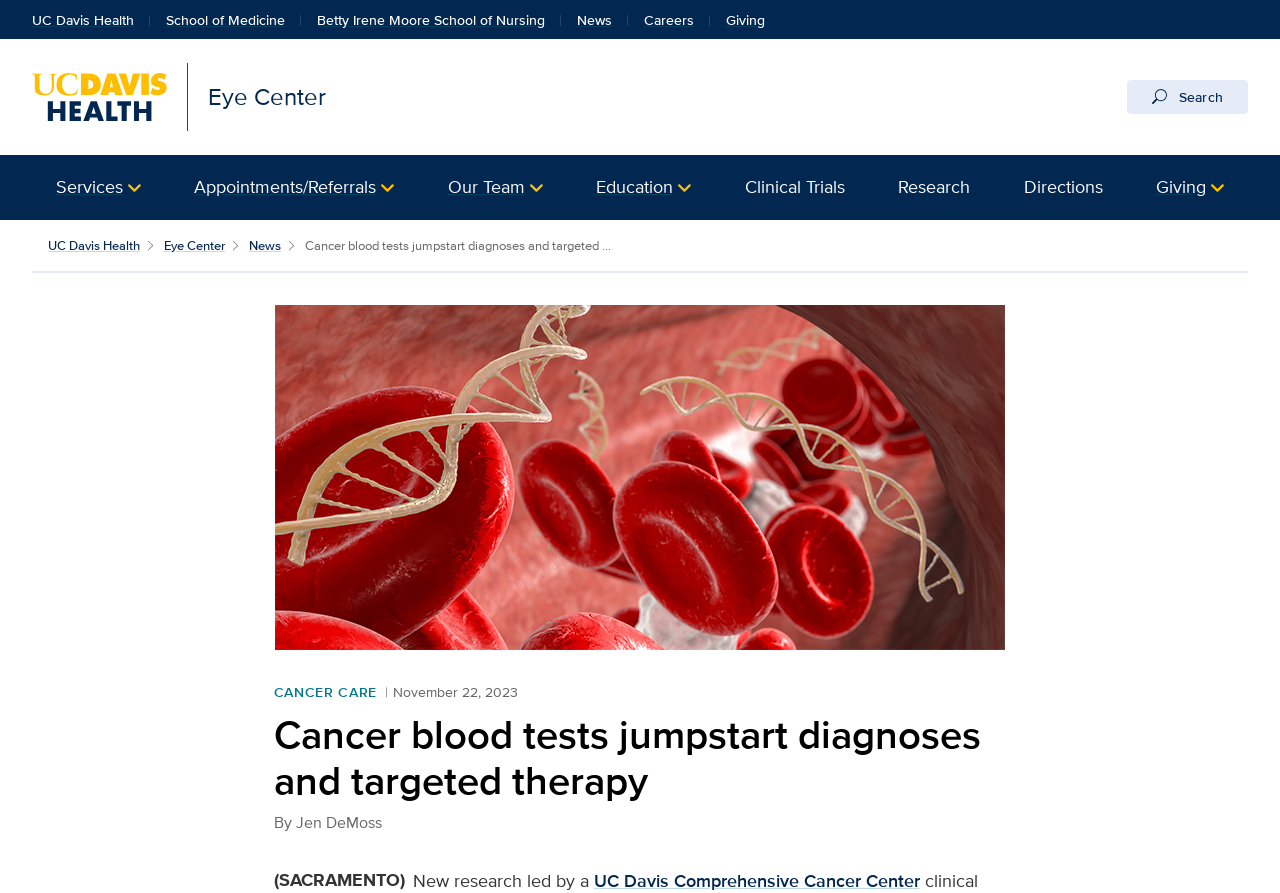What is the name of the author of the news article?
Using the image, respond with a single word or phrase.

Jen DeMoss